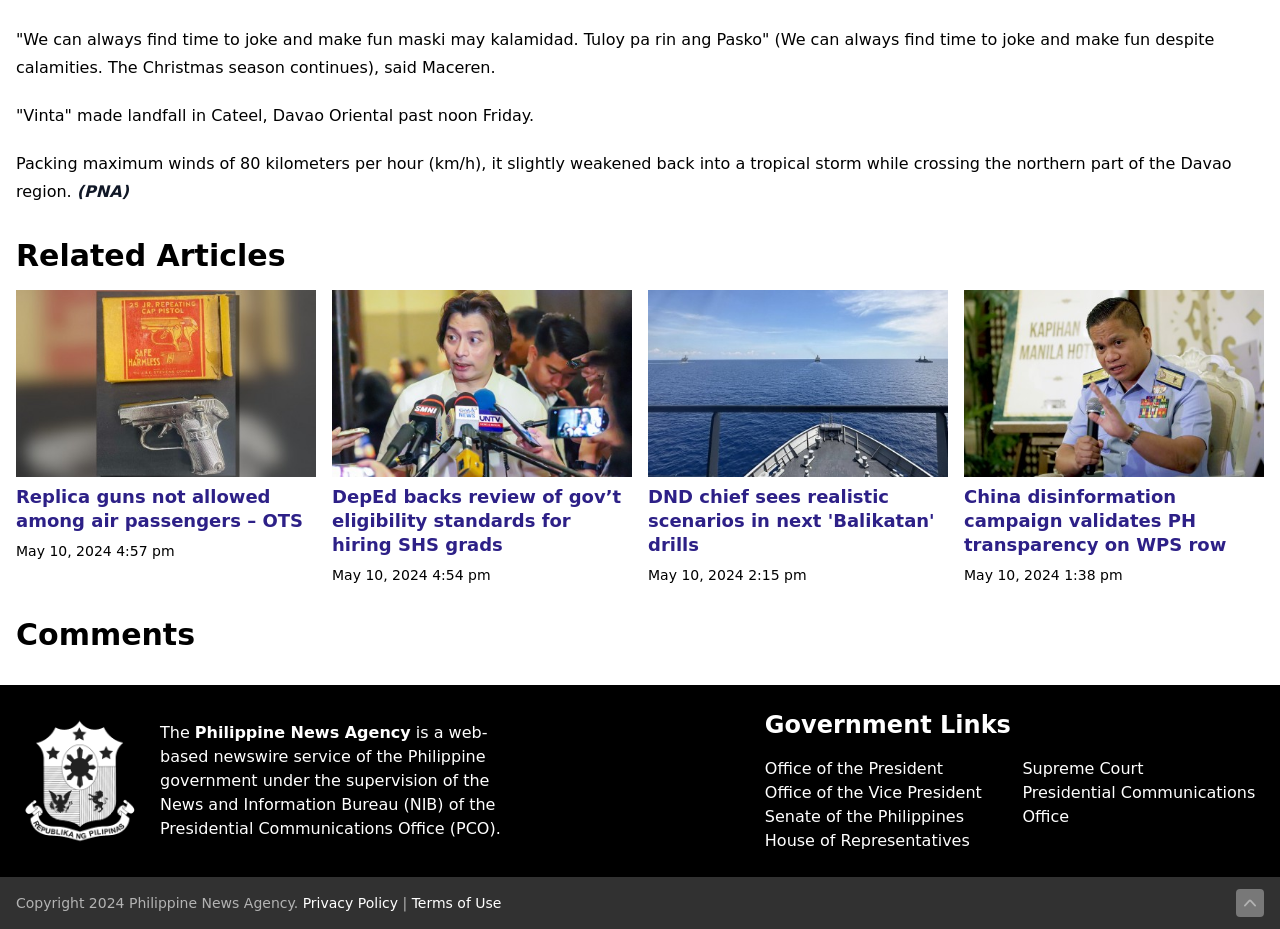How many related articles are listed on this webpage?
Please give a detailed and elaborate answer to the question.

The number of related articles can be determined by counting the link elements under the 'Related Articles' heading, which are four in total.